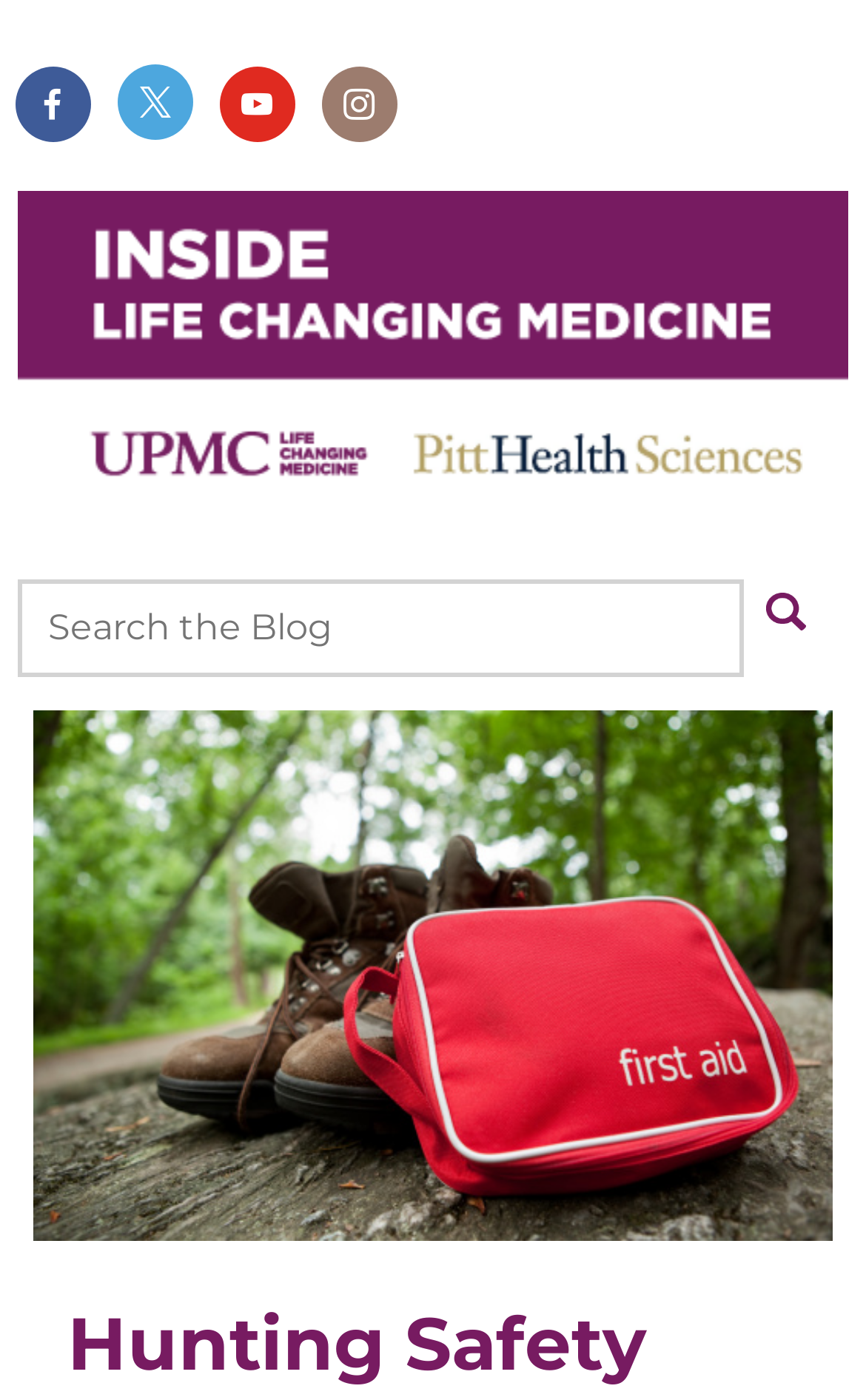Find and generate the main title of the webpage.

Hunting Safety Part 4: First Aid in the Field